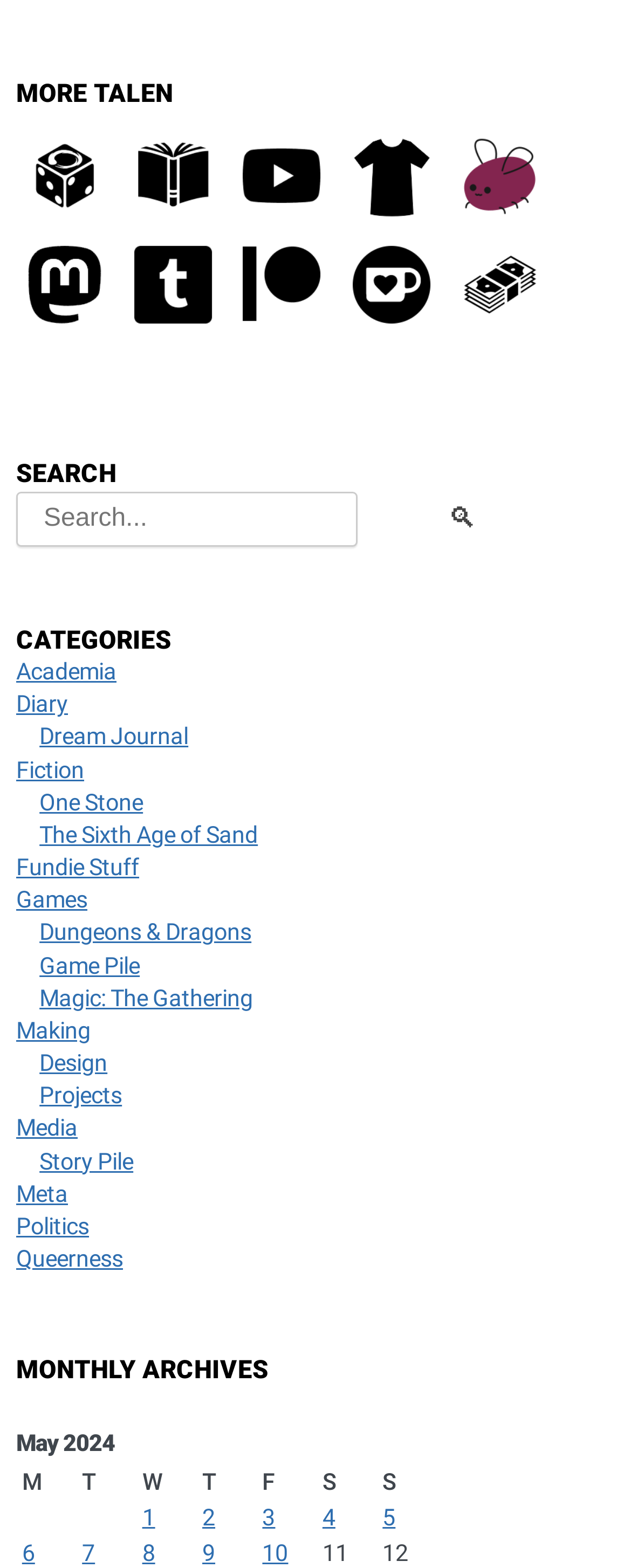What is the first category?
Refer to the image and give a detailed answer to the query.

I looked at the links under the 'CATEGORIES' heading and found that the first category is 'Academia'.